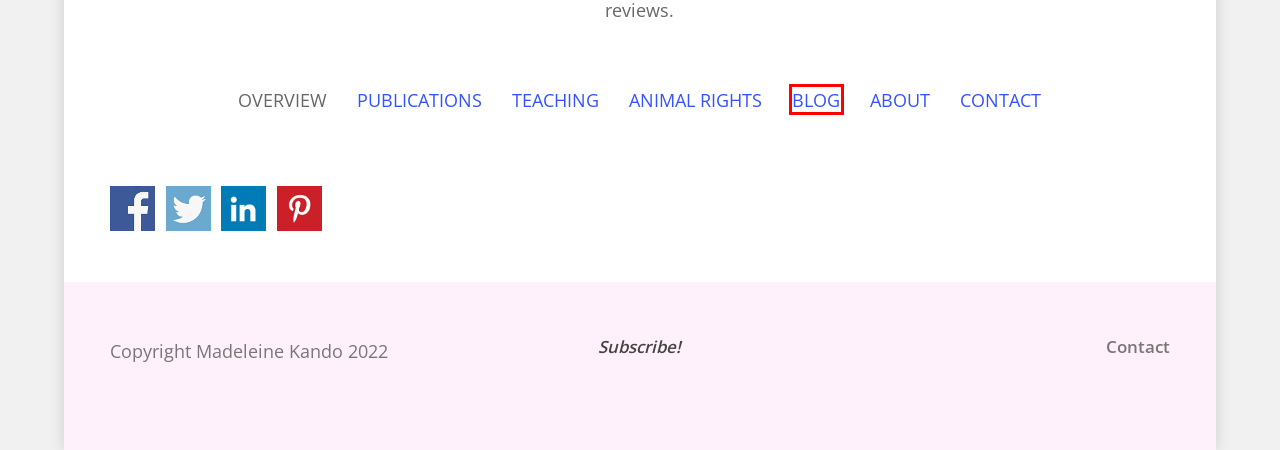Review the webpage screenshot and focus on the UI element within the red bounding box. Select the best-matching webpage description for the new webpage that follows after clicking the highlighted element. Here are the candidates:
A. About – Madeleine Kando
B. Petals – Madeleine Kando
C. Publications – Madeleine Kando
D. Animal Rights – Madeleine Kando
E. Teaching – Madeleine Kando
F. Contact – Madeleine Kando
G. Flip Stories for Children – Madeleine Kando
H. A Conversation with My 103 Year Old Mother – Madeleine Kando

H